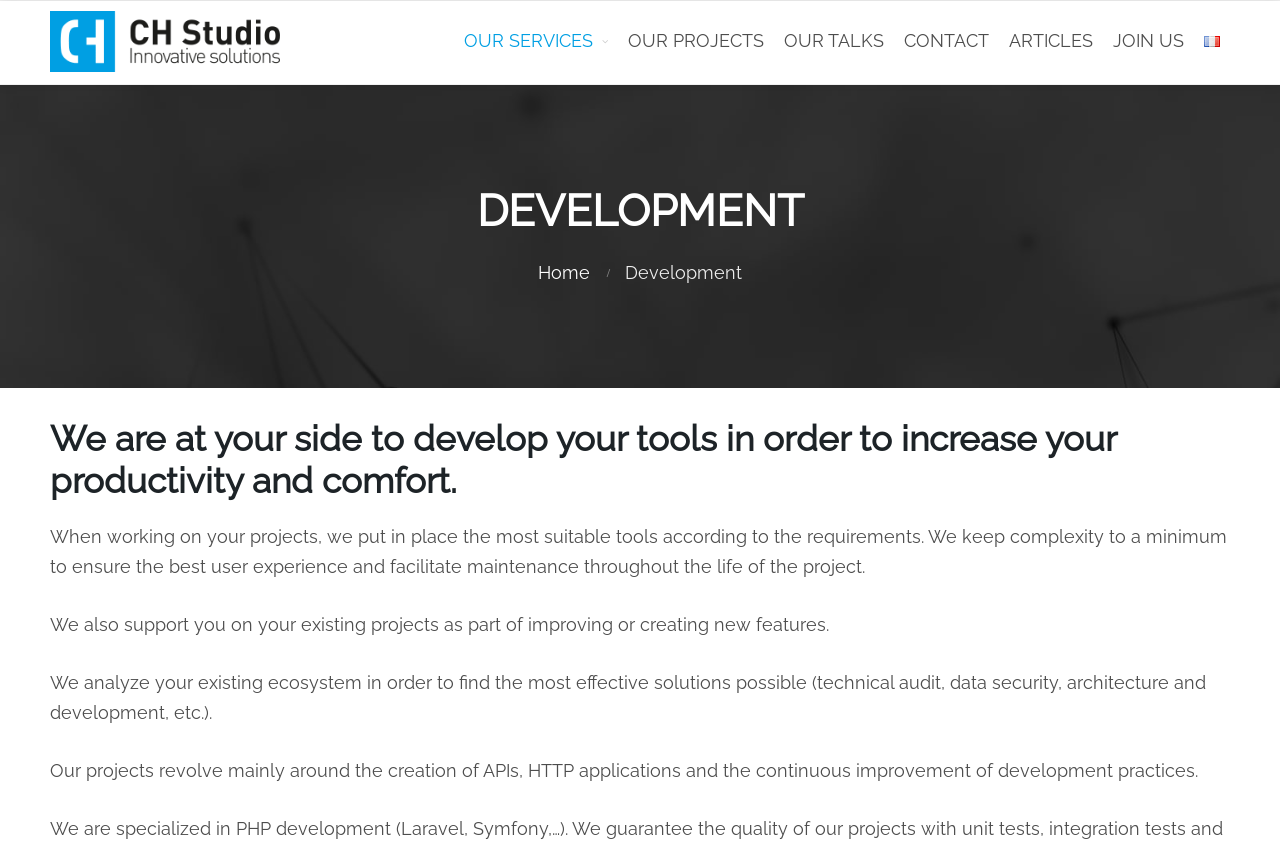What type of projects does CH Studio mainly work on?
Analyze the image and deliver a detailed answer to the question.

The webpage states that CH Studio's projects revolve mainly around the creation of APIs, HTTP applications, and the continuous improvement of development practices.